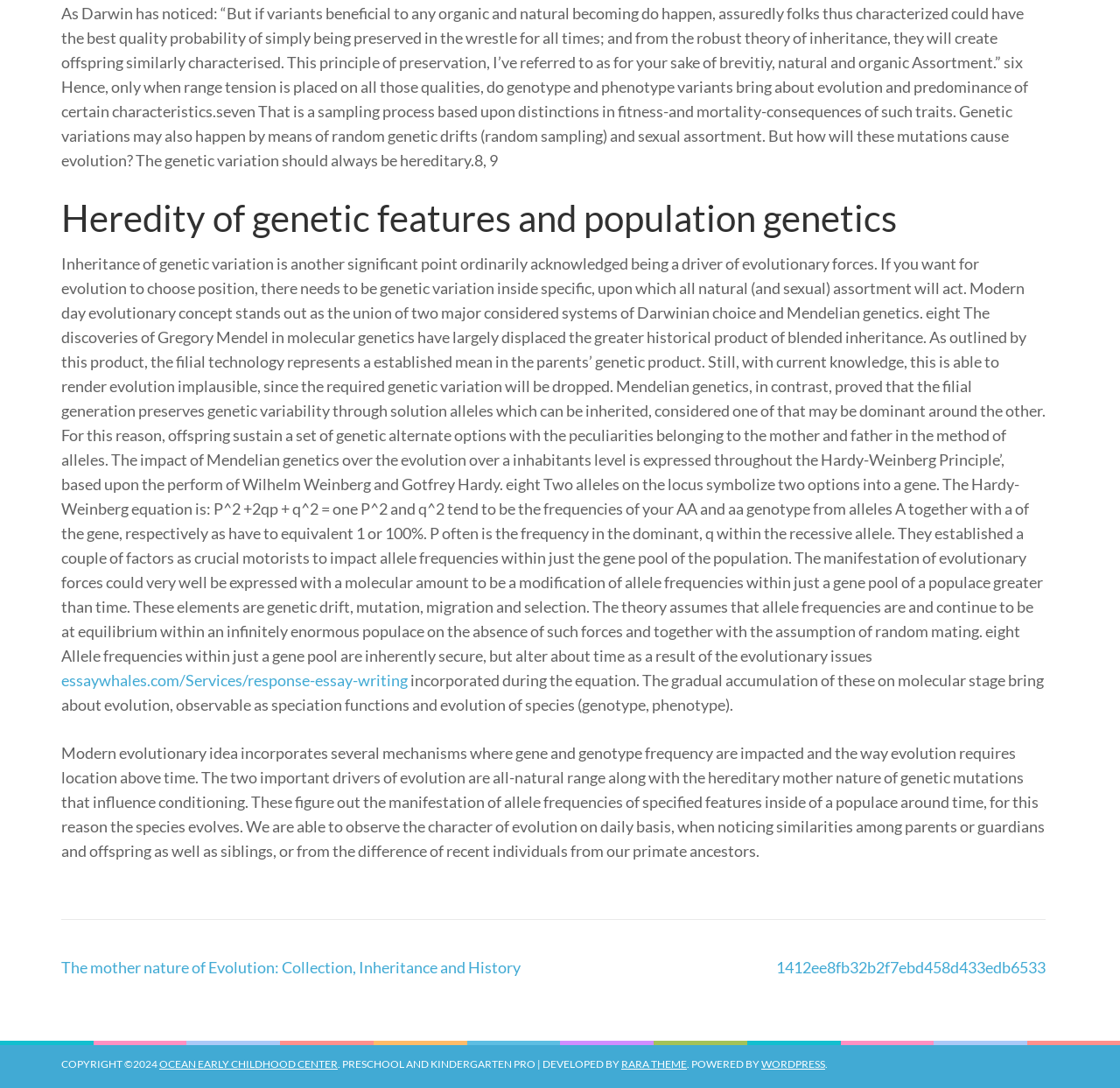What is the name of the principle that describes the frequencies of alleles in a population?
Provide a well-explained and detailed answer to the question.

The Hardy-Weinberg Principle is a mathematical model that describes the frequencies of alleles in a population, assuming random mating and the absence of evolutionary forces. It is expressed by the equation P^2 + 2pq + q^2 = 1, where P and q are the frequencies of the dominant and recessive alleles, respectively.